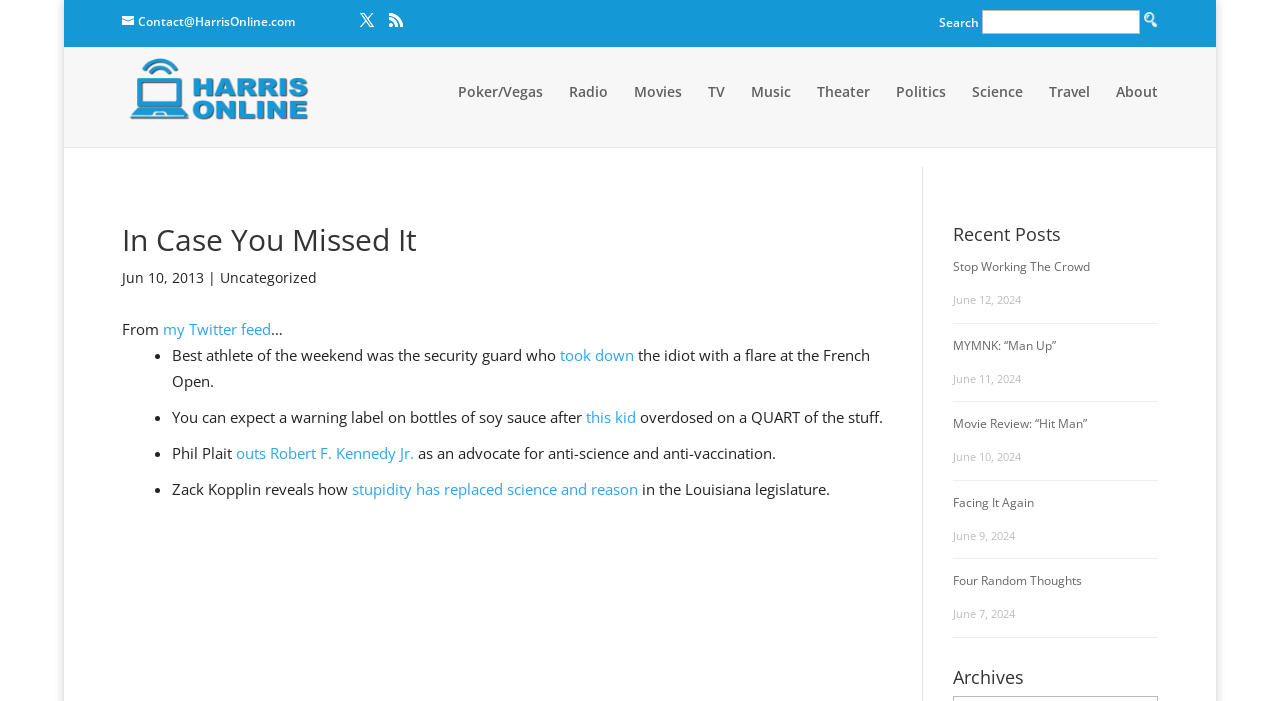Could you find the bounding box coordinates of the clickable area to complete this instruction: "Read the article 'In Case You Missed It'"?

[0.095, 0.321, 0.696, 0.378]